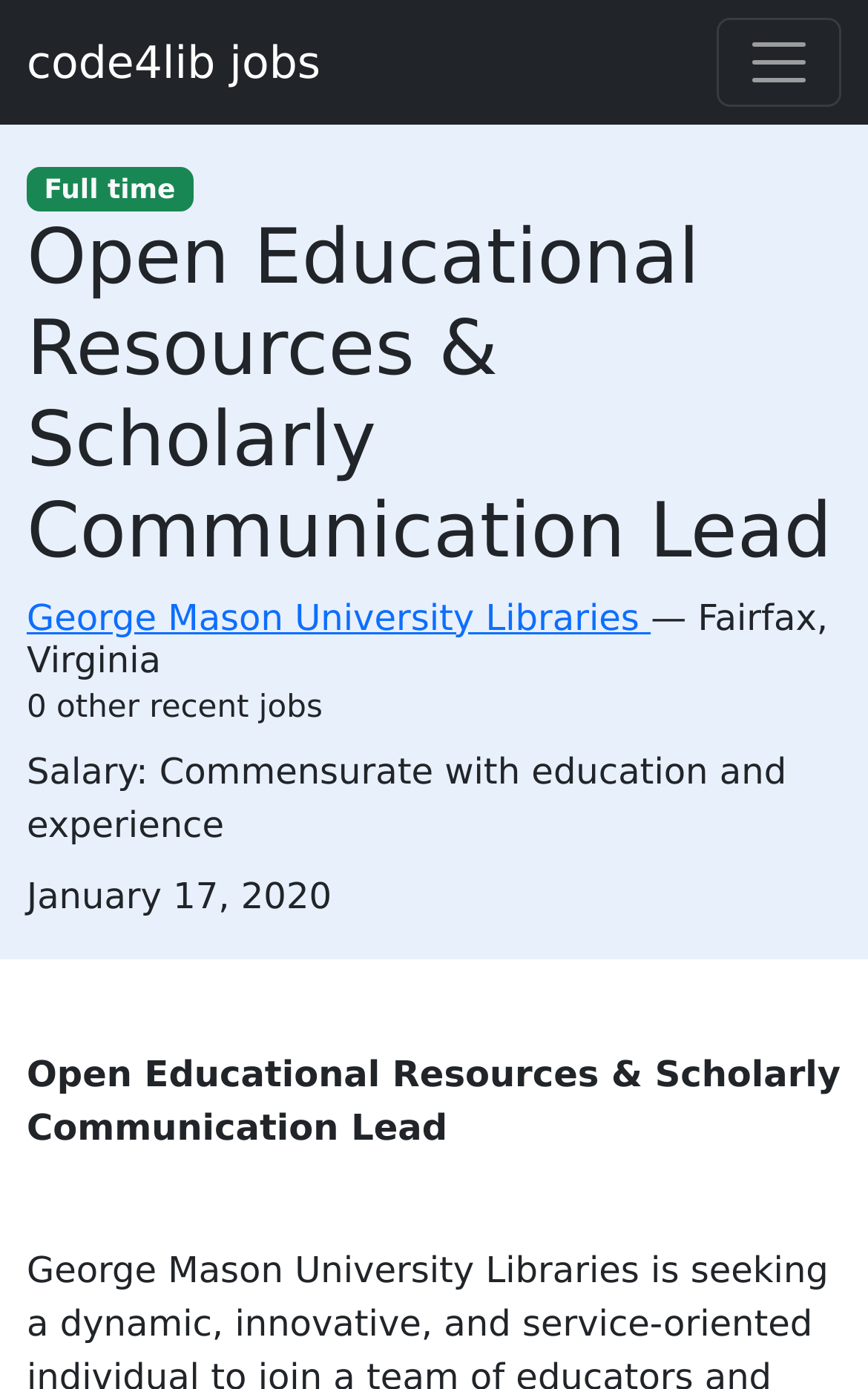Determine the bounding box for the described UI element: "George Mason University Libraries".

[0.031, 0.429, 0.75, 0.46]